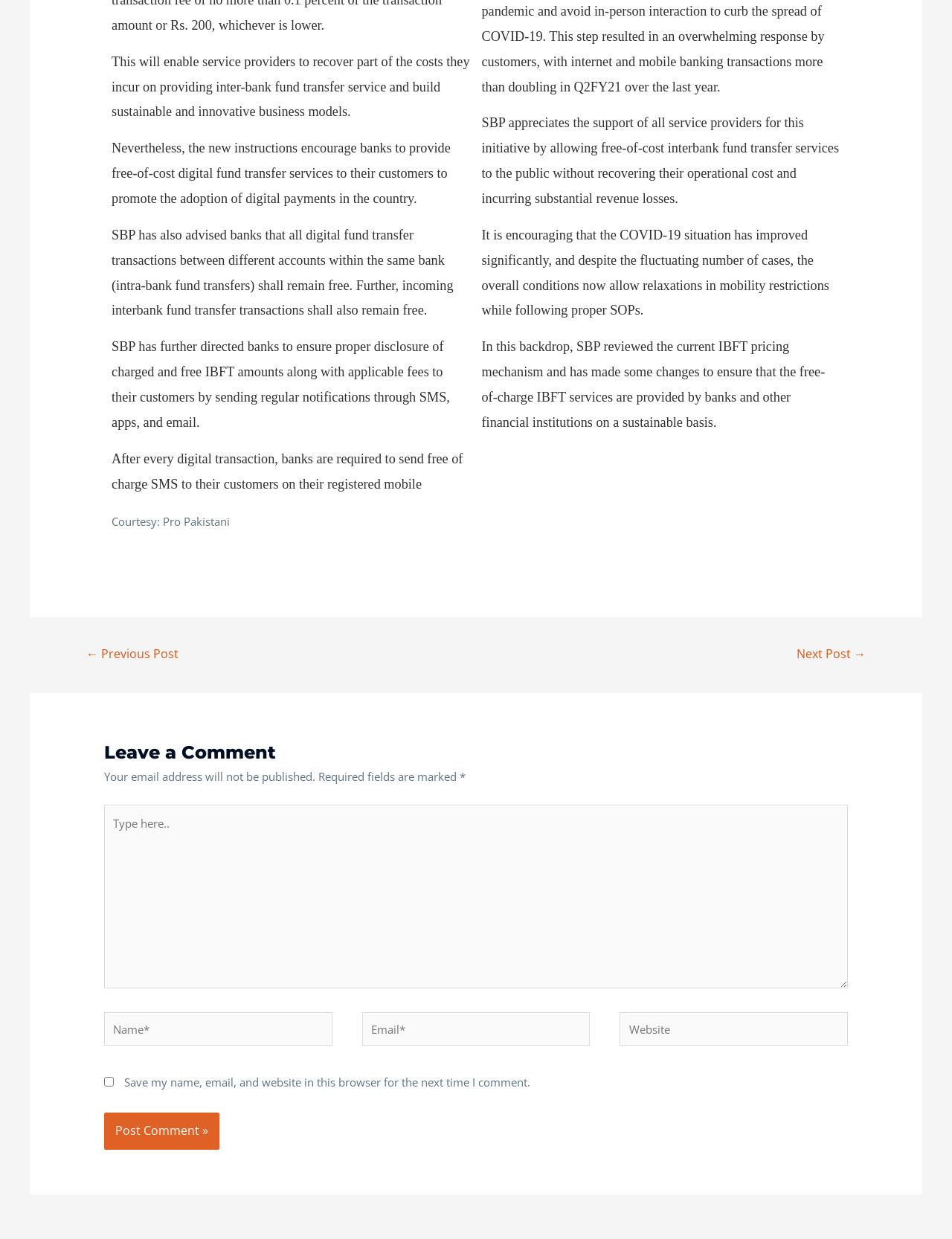What is the source of the article? Examine the screenshot and reply using just one word or a brief phrase.

Pro Pakistani